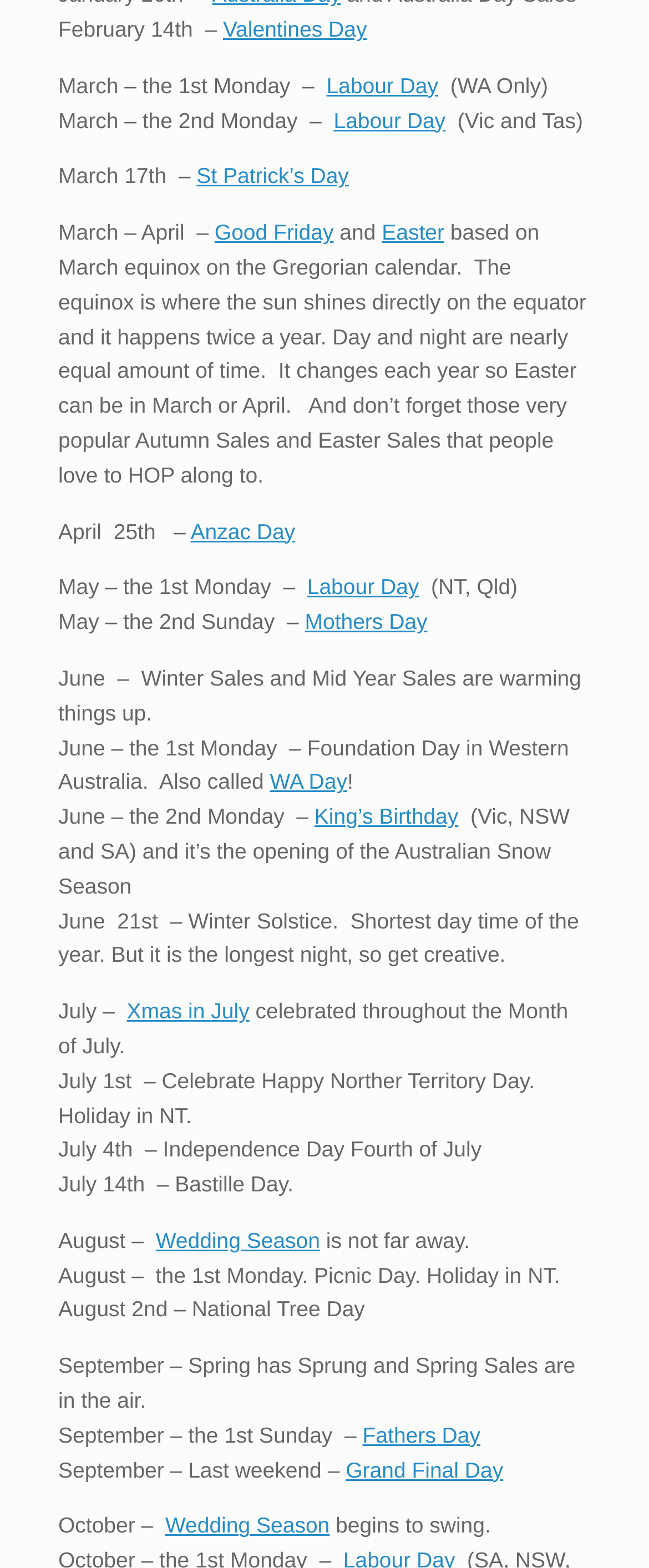Determine the bounding box coordinates of the element that should be clicked to execute the following command: "Click on Valentines Day".

[0.344, 0.011, 0.565, 0.027]